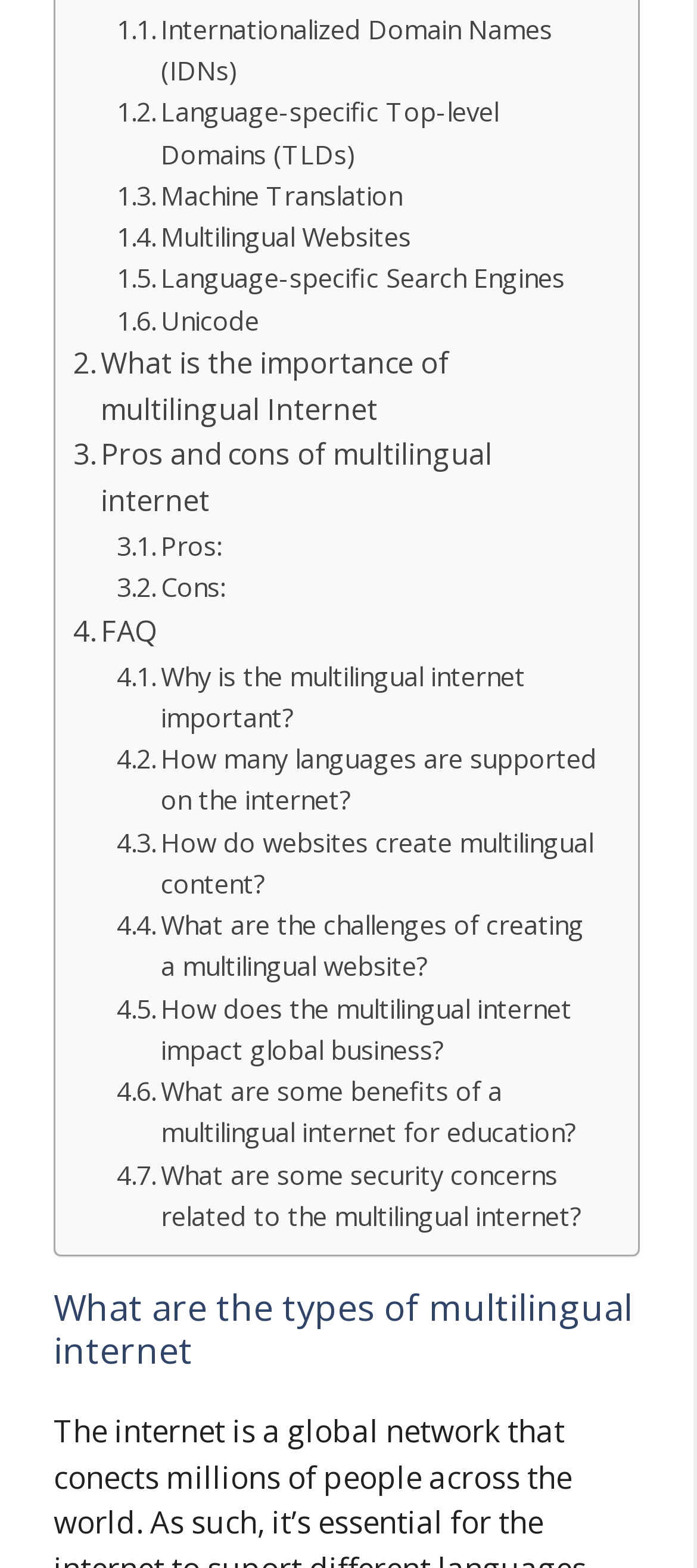What are some benefits of a multilingual internet for education?
Answer with a single word or phrase by referring to the visual content.

Some benefits